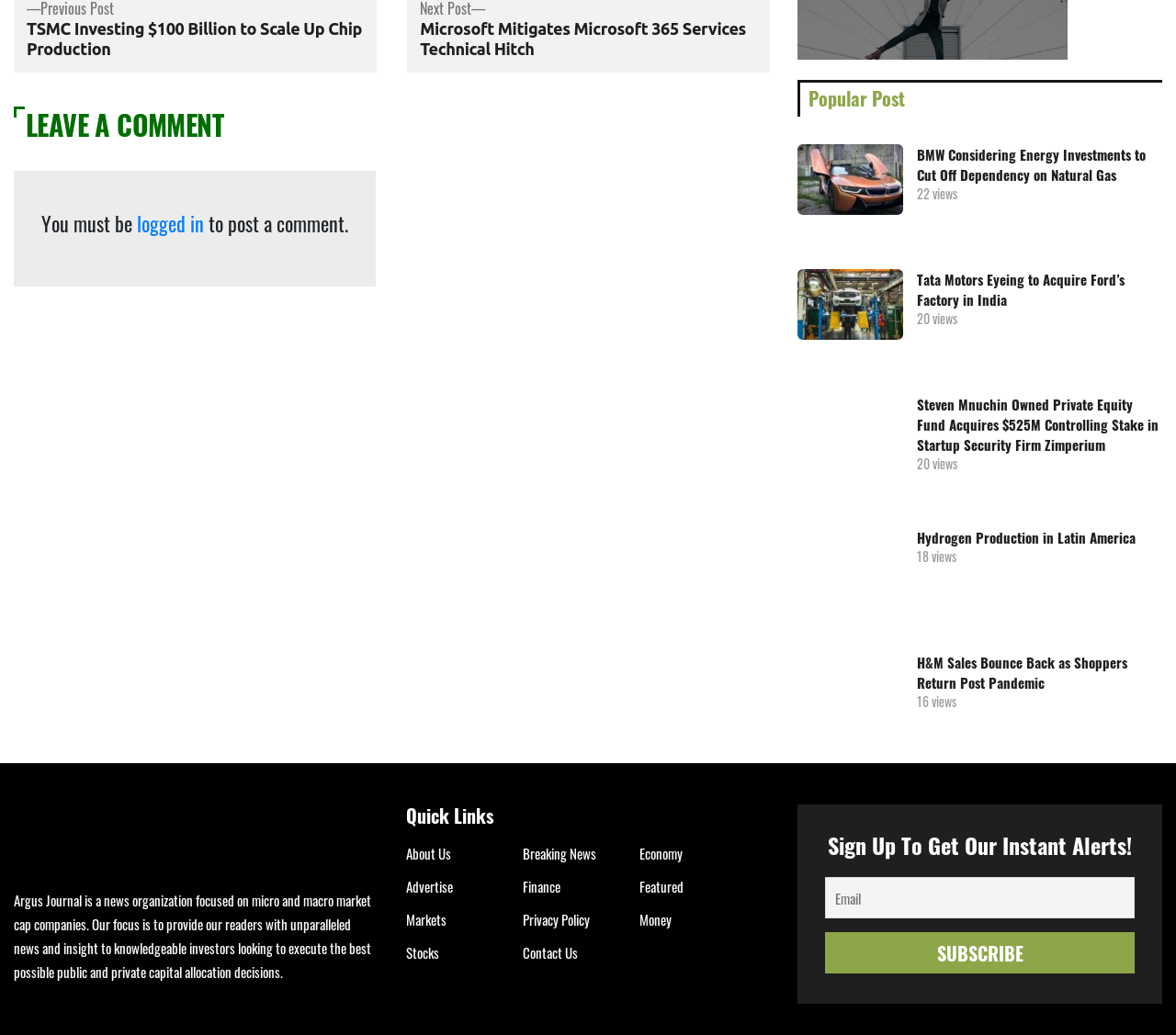Identify the bounding box coordinates of the clickable region required to complete the instruction: "View breaking news". The coordinates should be given as four float numbers within the range of 0 and 1, i.e., [left, top, right, bottom].

[0.444, 0.817, 0.507, 0.833]